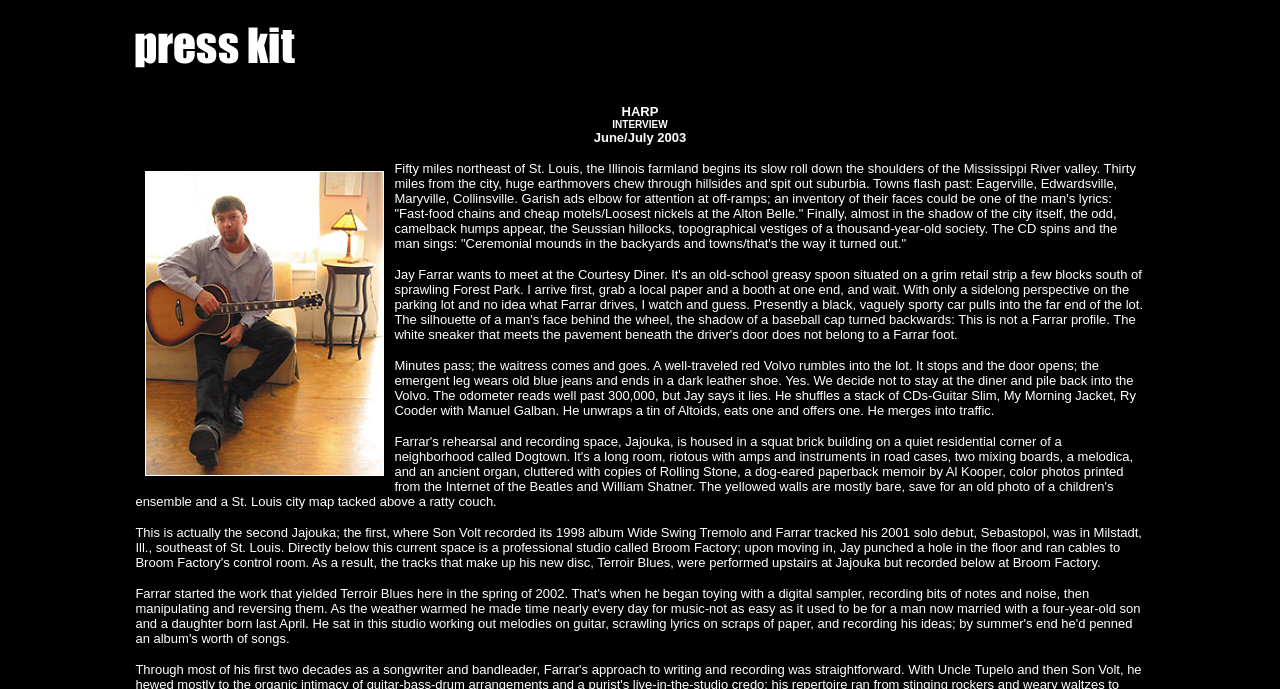What is the artist singing about?
Please analyze the image and answer the question with as much detail as possible.

Based on the lyrics provided on the webpage, it appears that the artist, Jay Farrar, is singing about ceremonial mounds in the backyards and towns.